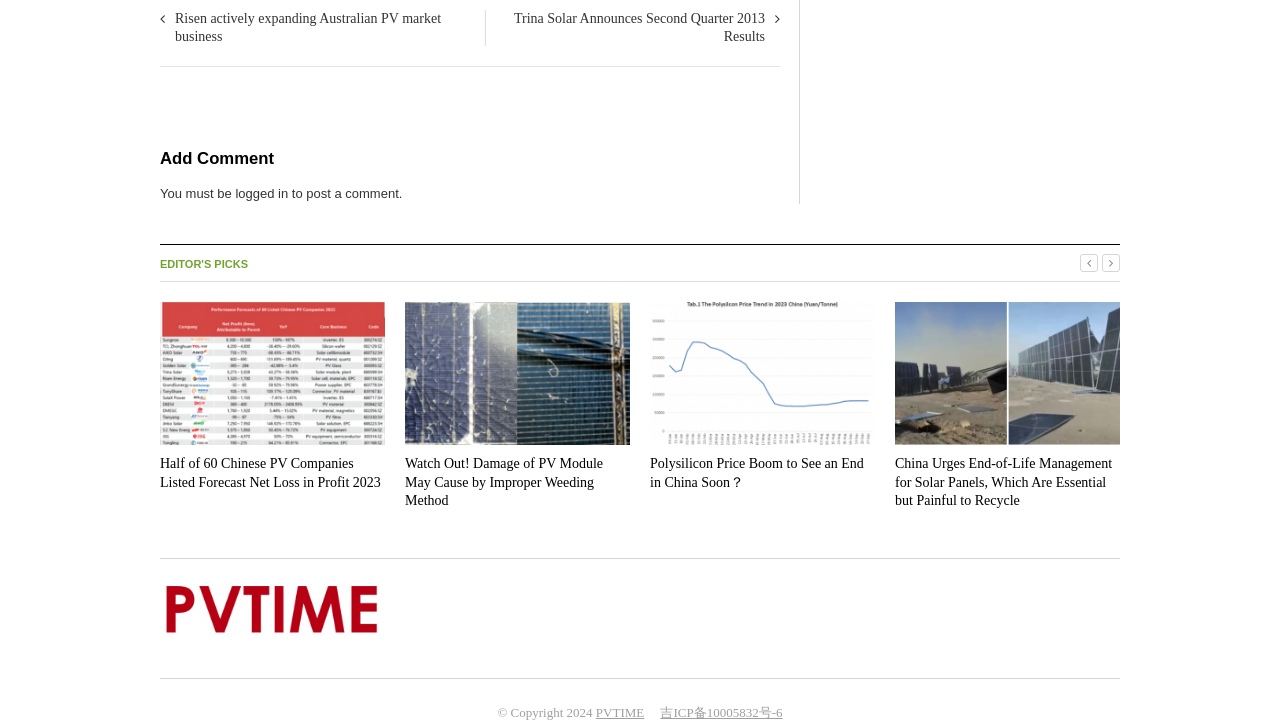Could you highlight the region that needs to be clicked to execute the instruction: "Click on the 'PVTIME' link in the footer"?

[0.465, 0.972, 0.503, 0.992]